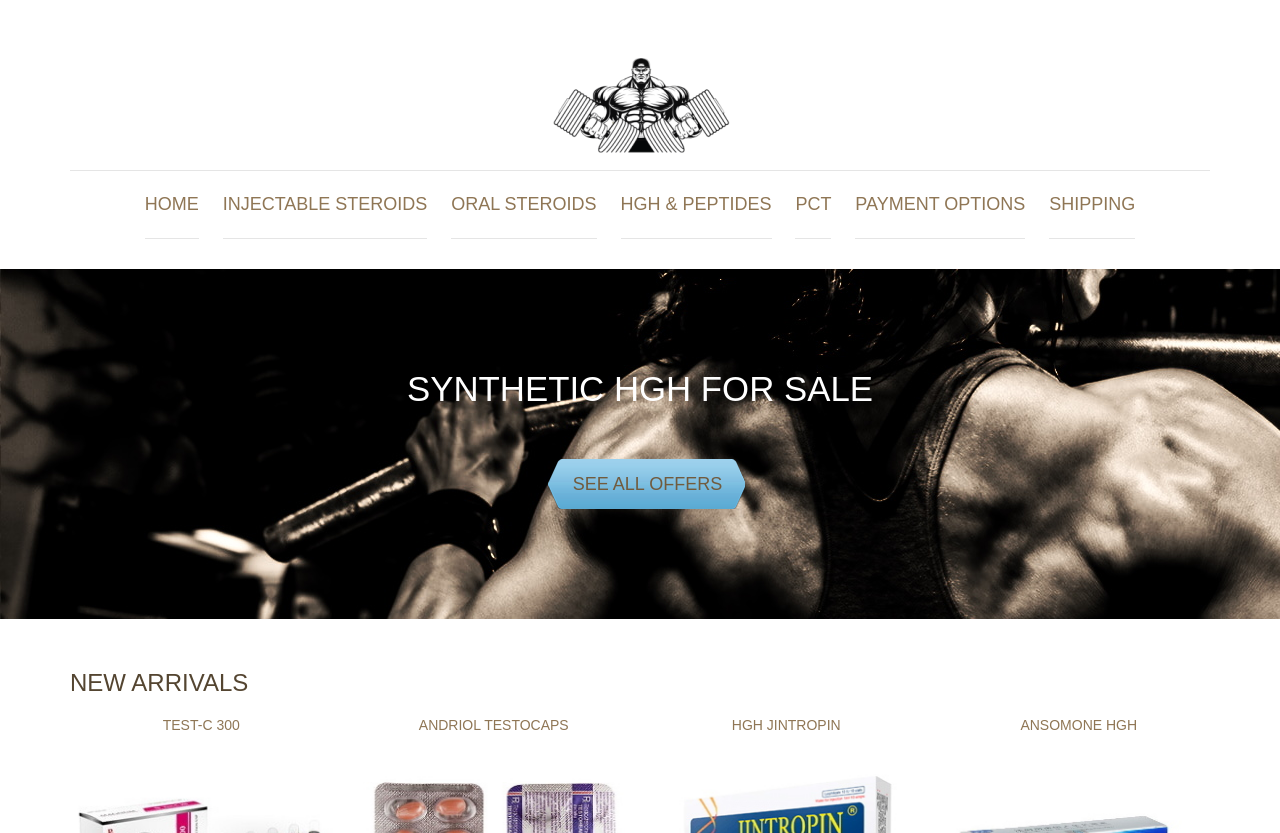Could you find the bounding box coordinates of the clickable area to complete this instruction: "Go to INJECTABLE STEROIDS"?

[0.174, 0.205, 0.334, 0.287]